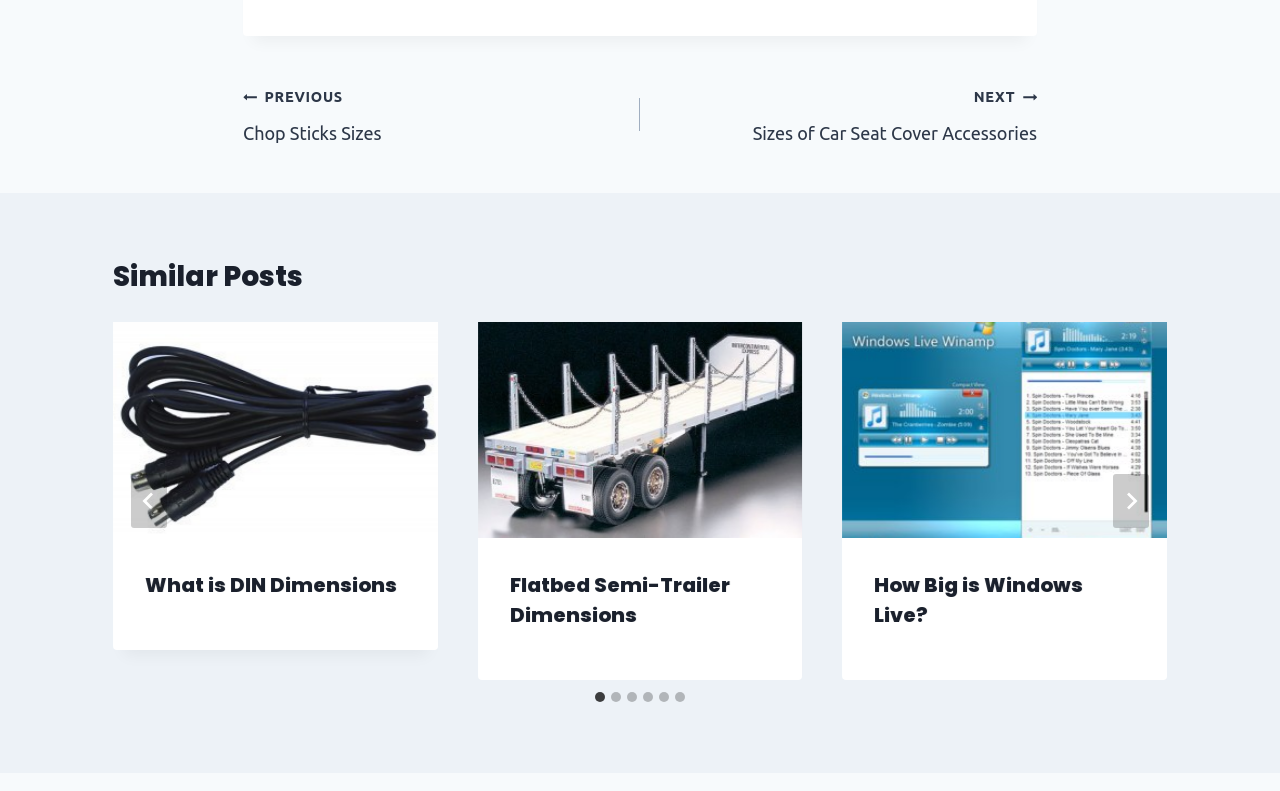Find the bounding box coordinates for the HTML element described as: "Download image of this poem.". The coordinates should consist of four float values between 0 and 1, i.e., [left, top, right, bottom].

None